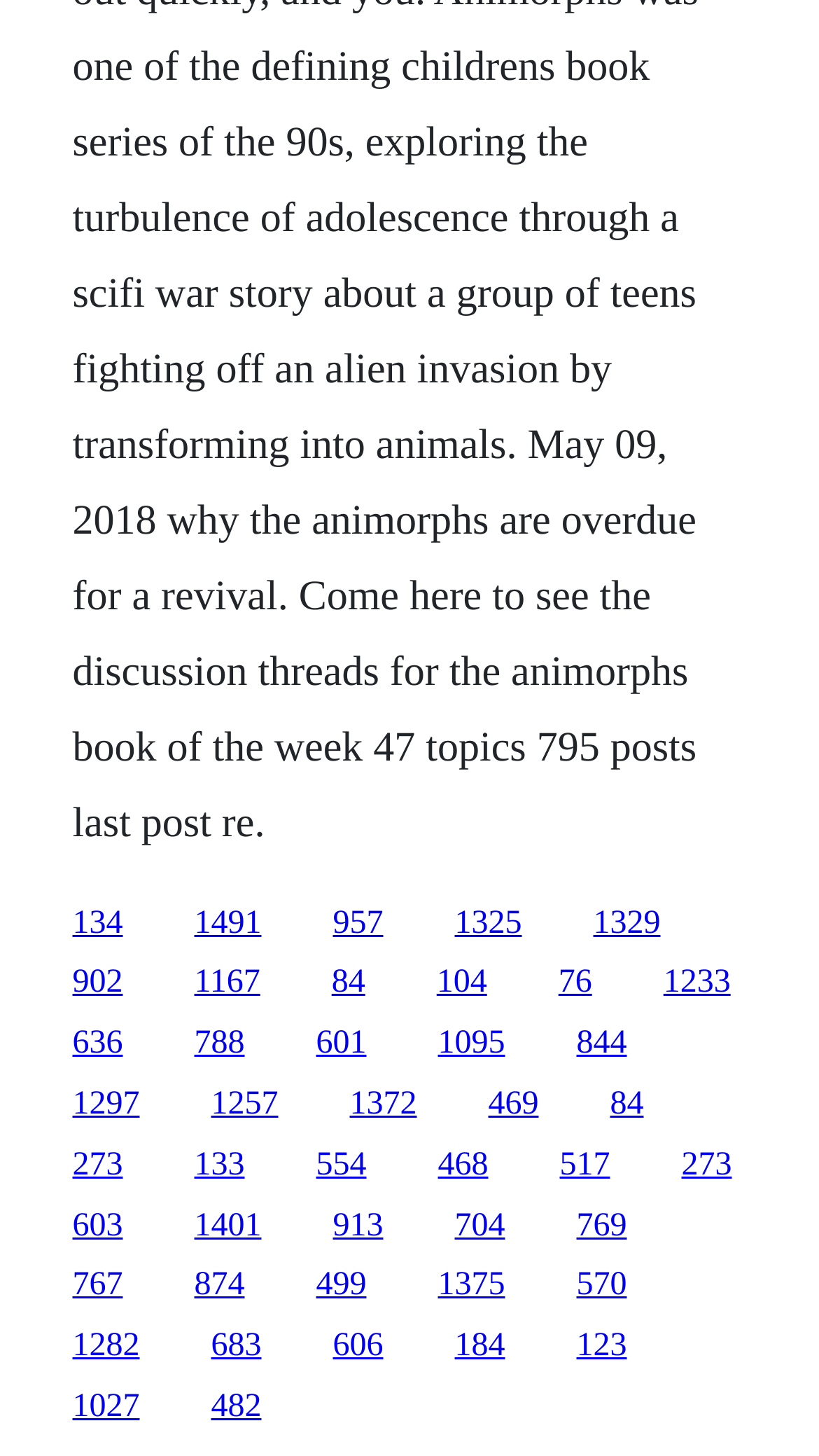Determine the bounding box coordinates of the UI element described below. Use the format (top-left x, top-left y, bottom-right x, bottom-right y) with floating point numbers between 0 and 1: 1329

[0.724, 0.621, 0.806, 0.646]